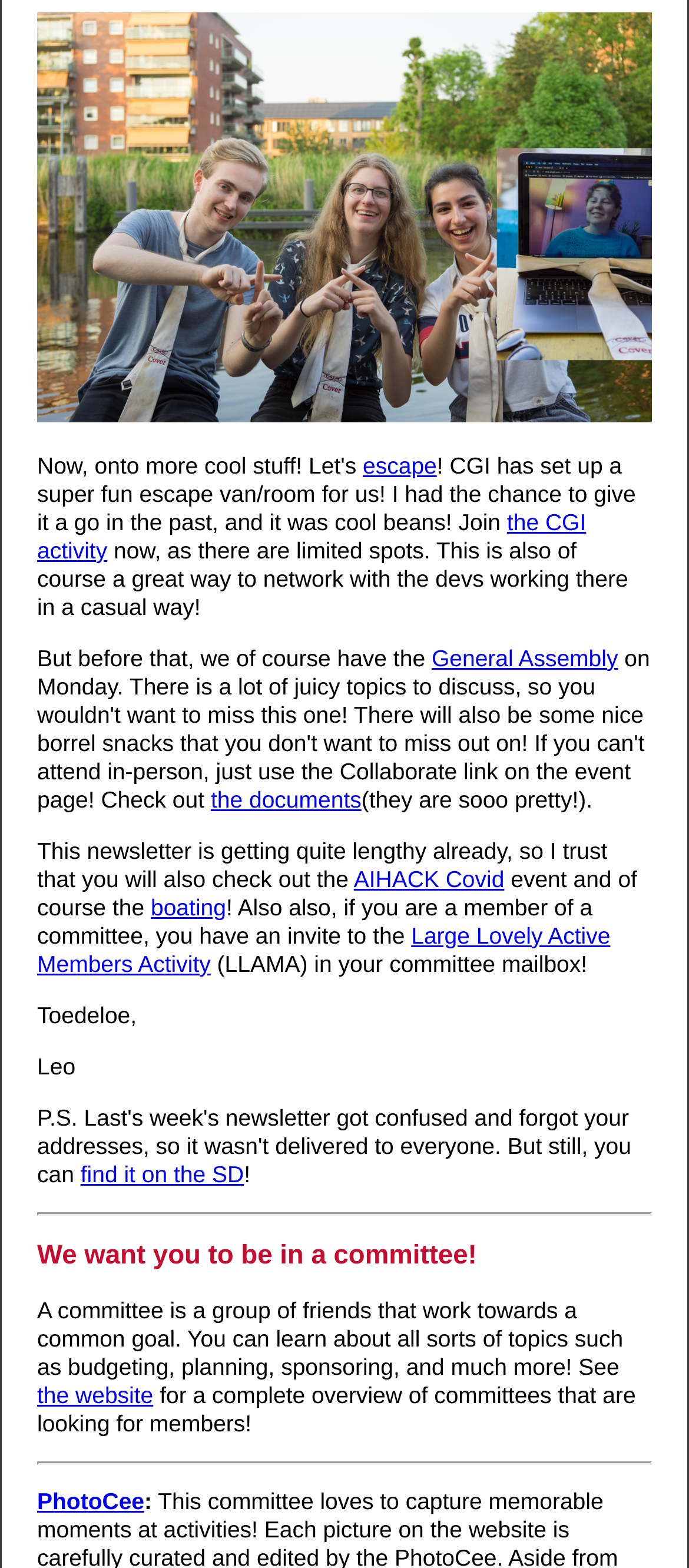Pinpoint the bounding box coordinates of the clickable area necessary to execute the following instruction: "Check out the General Assembly". The coordinates should be given as four float numbers between 0 and 1, namely [left, top, right, bottom].

[0.626, 0.411, 0.897, 0.428]